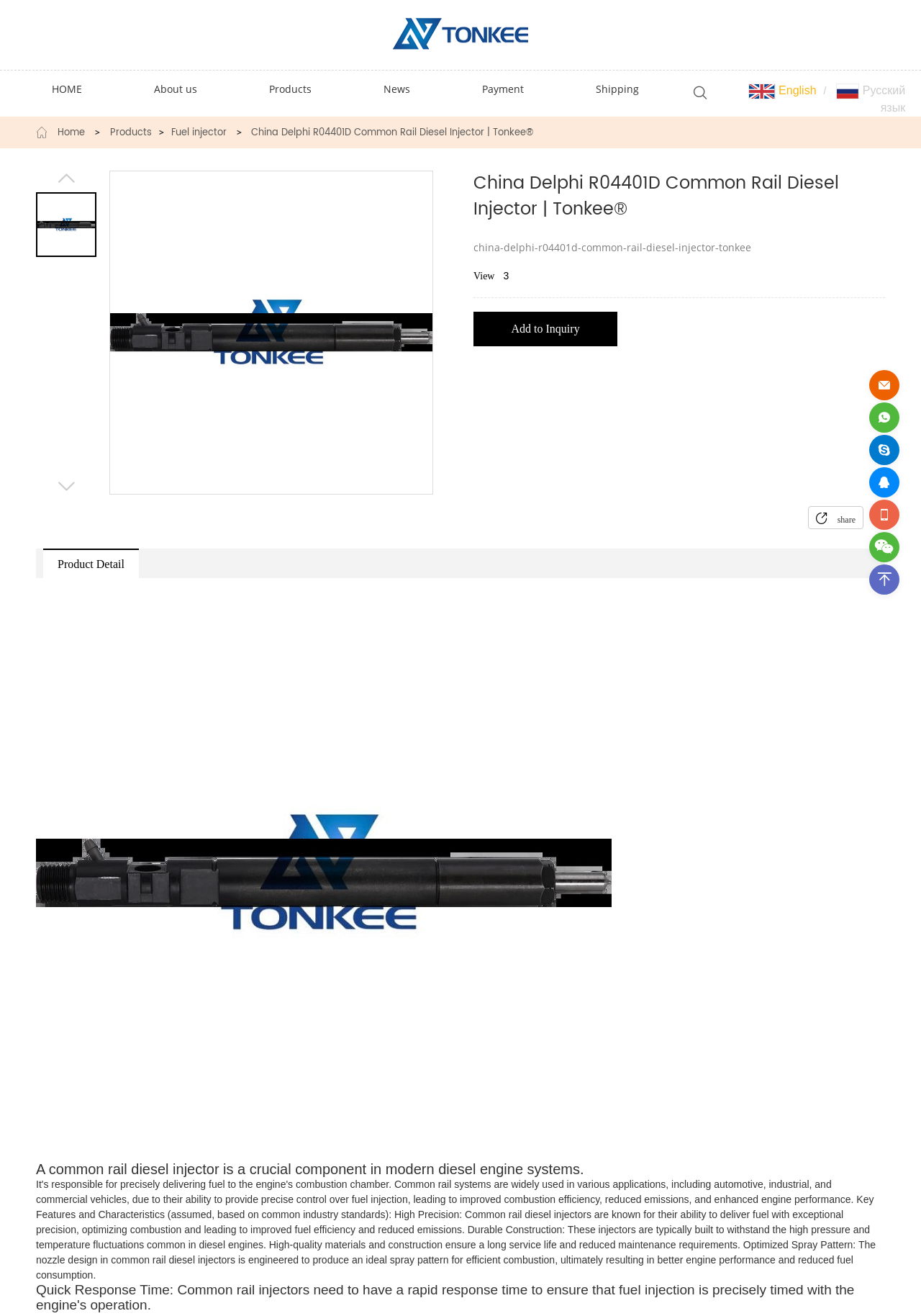Please specify the bounding box coordinates of the clickable section necessary to execute the following command: "View product details".

[0.514, 0.13, 0.961, 0.169]